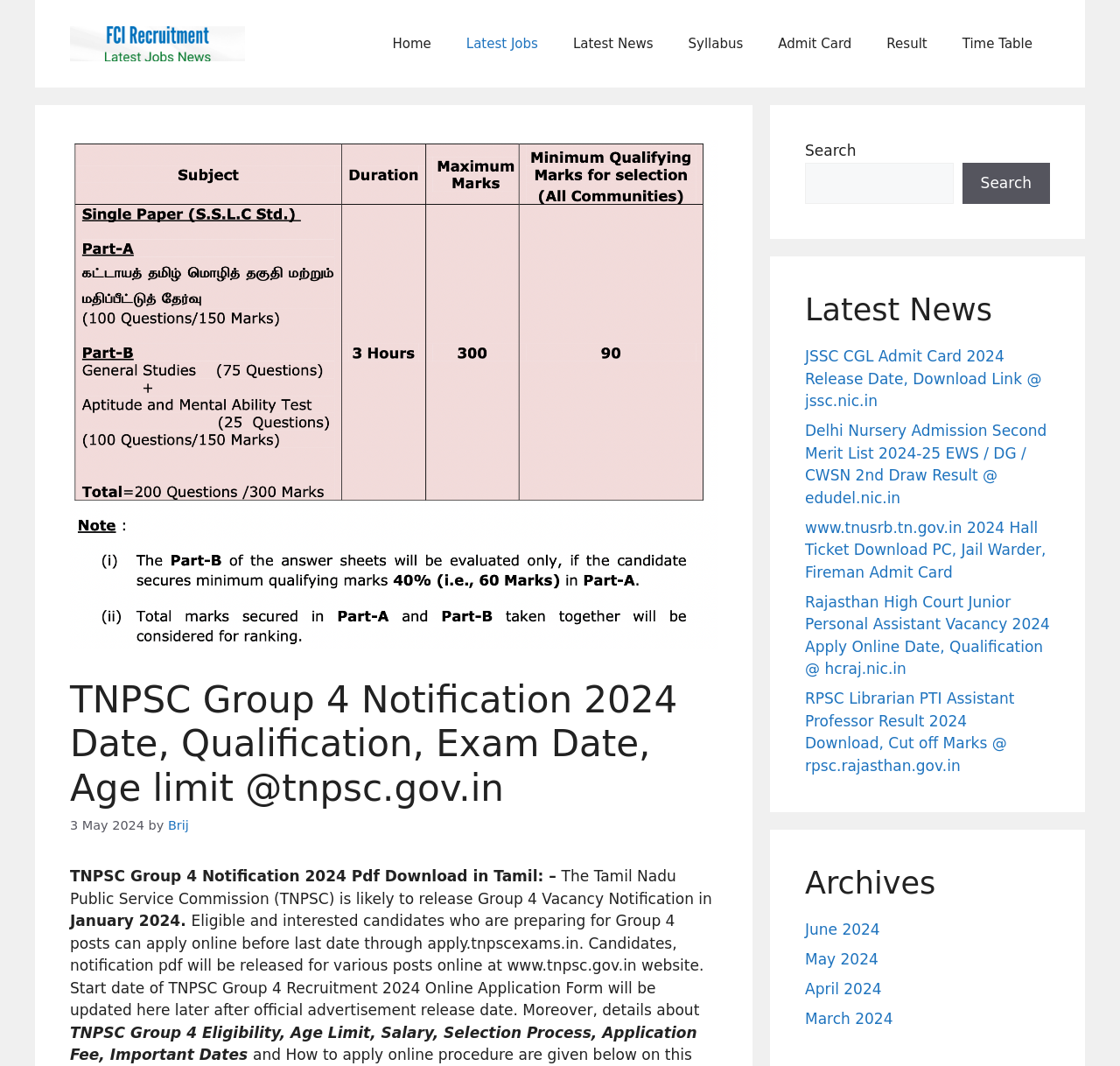Provide a thorough description of the webpage you see.

This webpage is about TNPSC Group 4 Notification 2024, providing information on the exam date, qualification, and age limit. At the top, there is a banner with a link to "fciregionaljobs.com" and an image of the website's logo. Below the banner, there is a primary navigation menu with links to "Home", "Latest Jobs", "Latest News", "Syllabus", "Admit Card", "Result", and "Time Table".

On the left side, there is a large image related to TNPSC Group 4 Notification 2024. Next to the image, there is a heading with the same title, followed by a time stamp indicating the post was published on May 3, 2024. The author of the post is "Brij".

The main content of the webpage is divided into several paragraphs. The first paragraph mentions that the Tamil Nadu Public Service Commission (TNPSC) is likely to release Group 4 Vacancy Notification in January 2024. The second paragraph provides more details about the eligibility and application process for the Group 4 posts.

Below the main content, there is a search box with a button to search the website. On the right side, there are three sections: "Latest News", "Archives", and another section with no heading. The "Latest News" section contains five links to recent news articles, including JSSC CGL Admit Card 2024 and Delhi Nursery Admission Second Merit List 2024-25. The "Archives" section has links to monthly archives from June 2024 to March 2024.